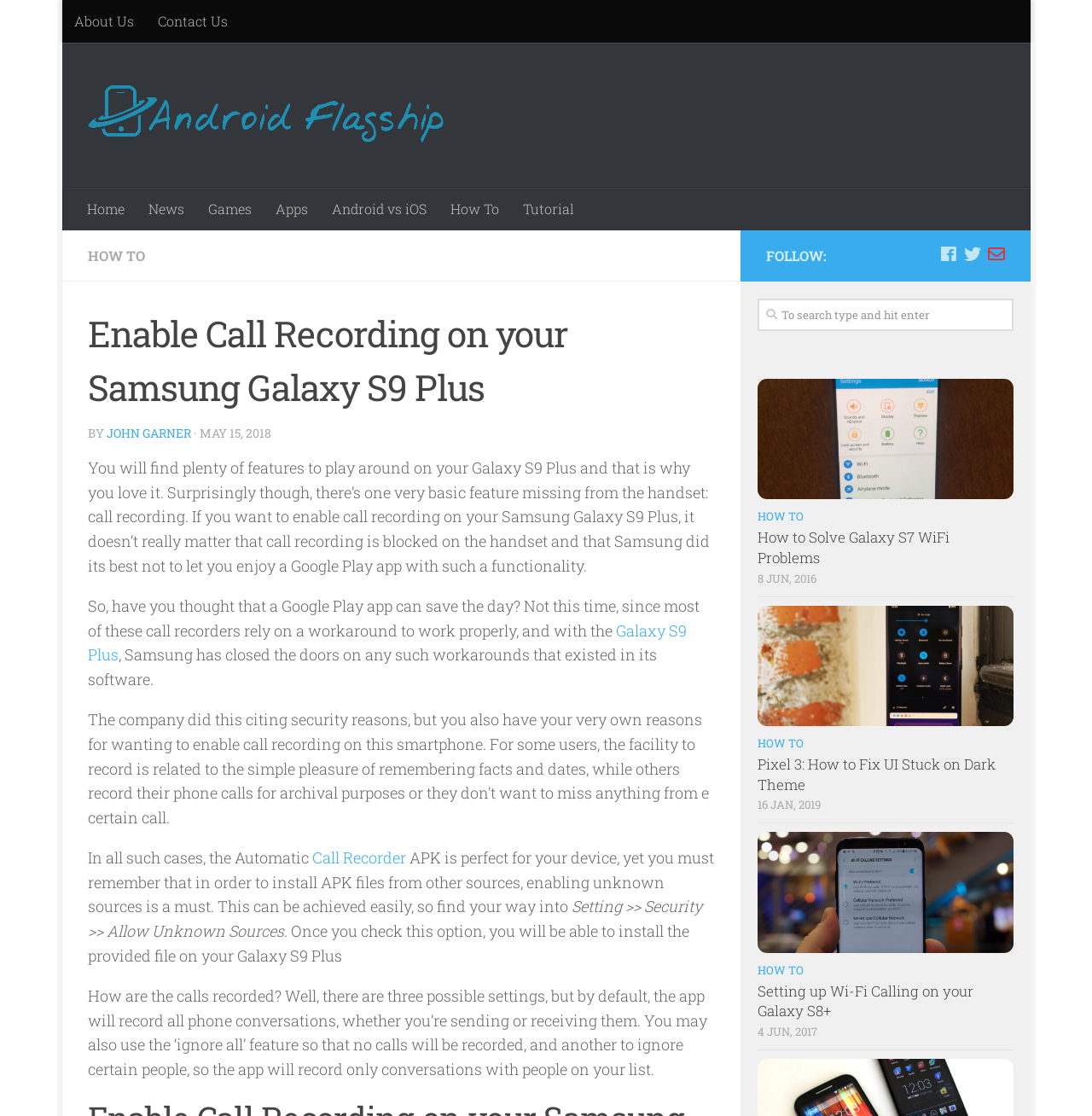Provide the bounding box coordinates for the area that should be clicked to complete the instruction: "Search for something".

[0.693, 0.268, 0.928, 0.297]